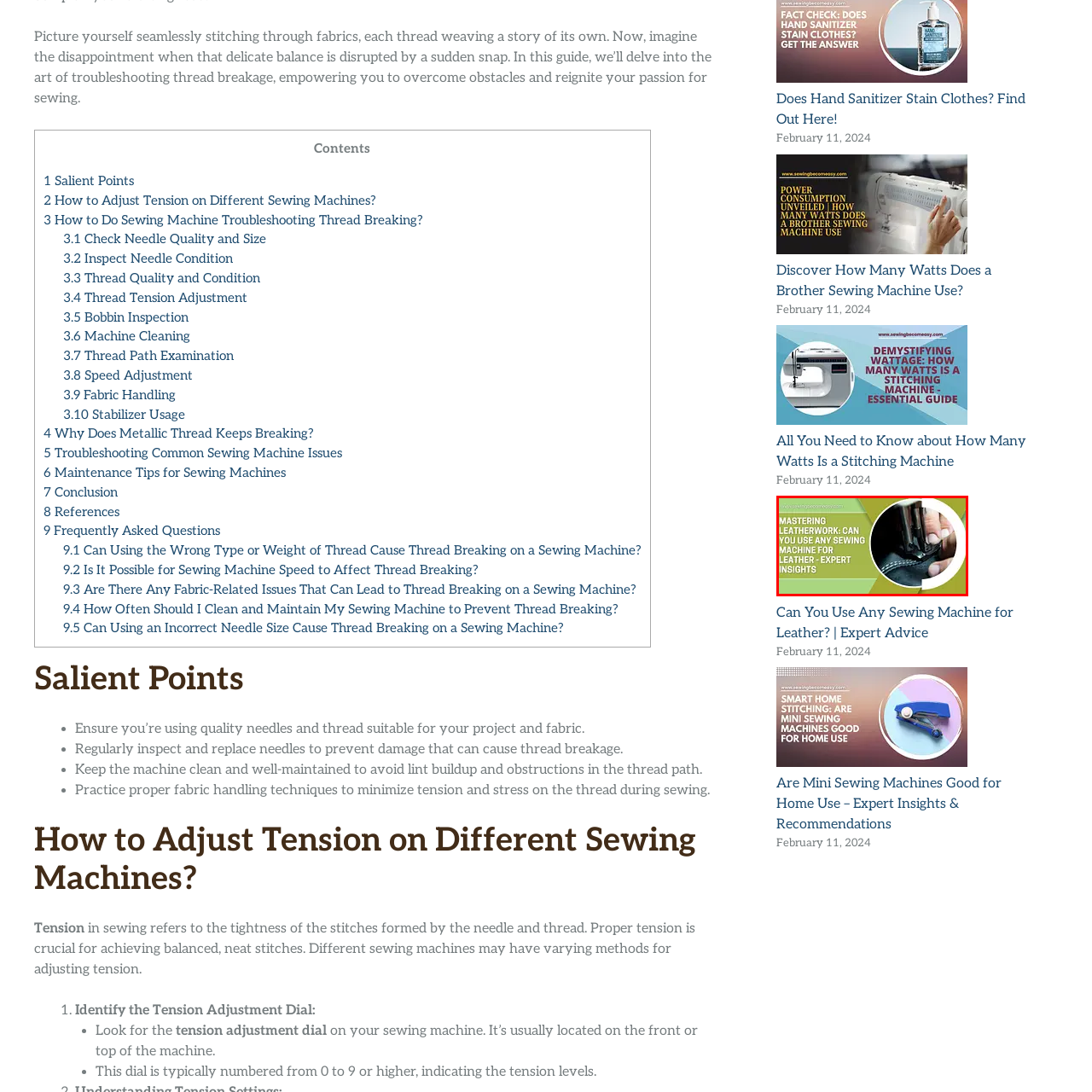Who is the target audience of the content?
Inspect the part of the image highlighted by the red bounding box and give a detailed answer to the question.

The caption states that the content promises expert insights into suitability and capabilities of different sewing machines for leather projects, catering to DIY enthusiasts and professionals alike, which suggests that the target audience of the content includes both DIY enthusiasts and professionals in the field of leatherworking.